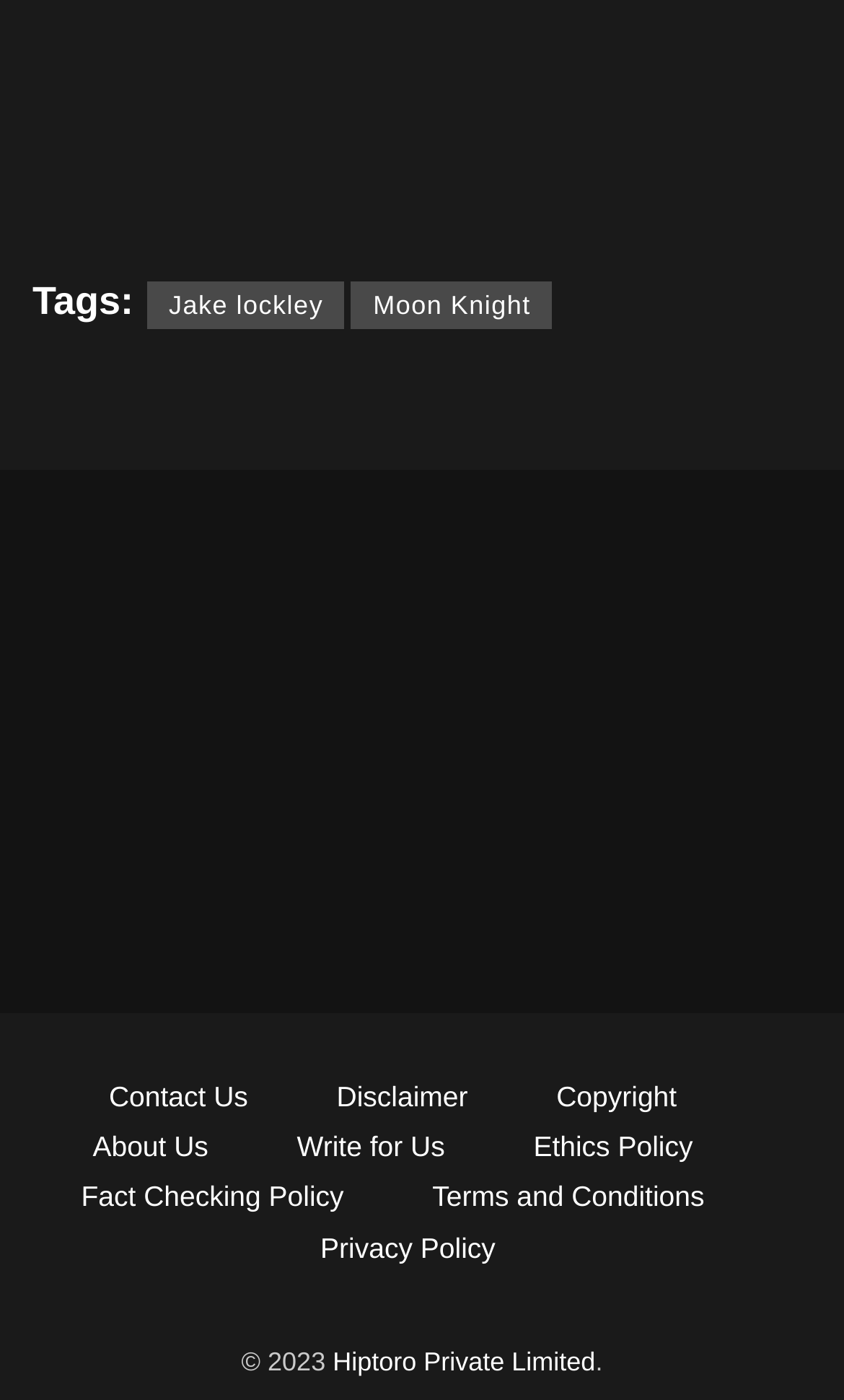Determine the bounding box coordinates of the region I should click to achieve the following instruction: "Check the 'Terms and Conditions'". Ensure the bounding box coordinates are four float numbers between 0 and 1, i.e., [left, top, right, bottom].

[0.512, 0.843, 0.835, 0.867]